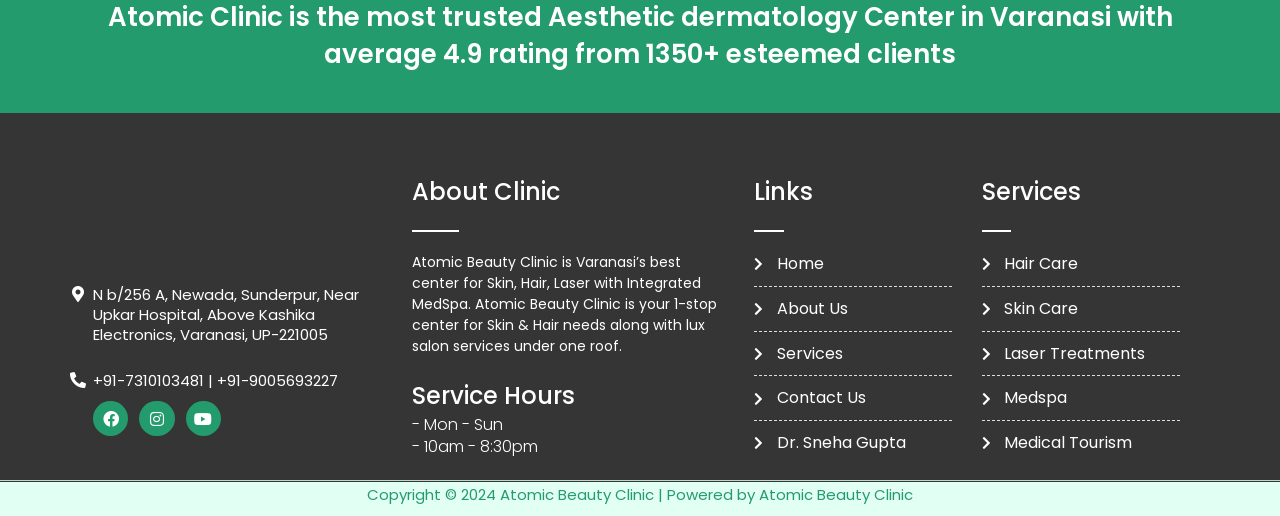Provide the bounding box coordinates in the format (top-left x, top-left y, bottom-right x, bottom-right y). All values are floating point numbers between 0 and 1. Determine the bounding box coordinate of the UI element described as: Dr. Sneha Gupta

[0.589, 0.835, 0.743, 0.883]